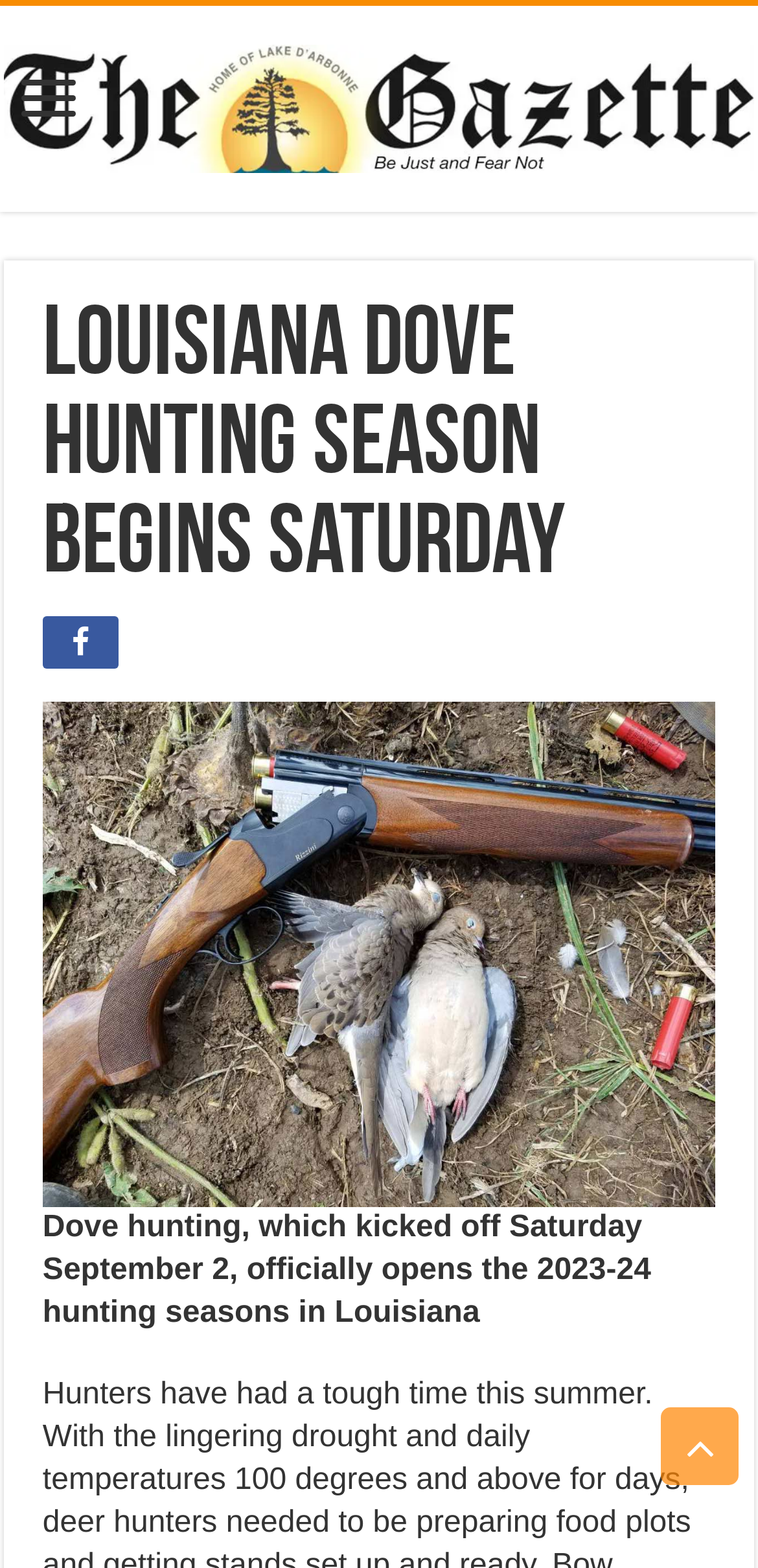Please determine the bounding box coordinates, formatted as (top-left x, top-left y, bottom-right x, bottom-right y), with all values as floating point numbers between 0 and 1. Identify the bounding box of the region described as: title="fgazette.com"

[0.005, 0.037, 0.995, 0.096]